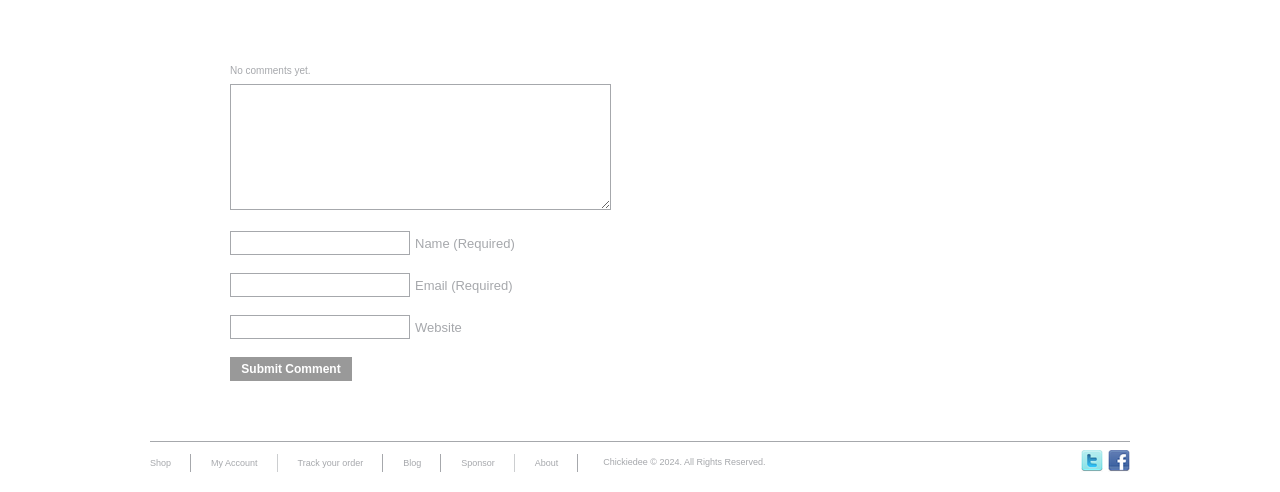Locate the bounding box coordinates of the element to click to perform the following action: 'Submit a comment'. The coordinates should be given as four float values between 0 and 1, in the form of [left, top, right, bottom].

[0.18, 0.726, 0.275, 0.774]